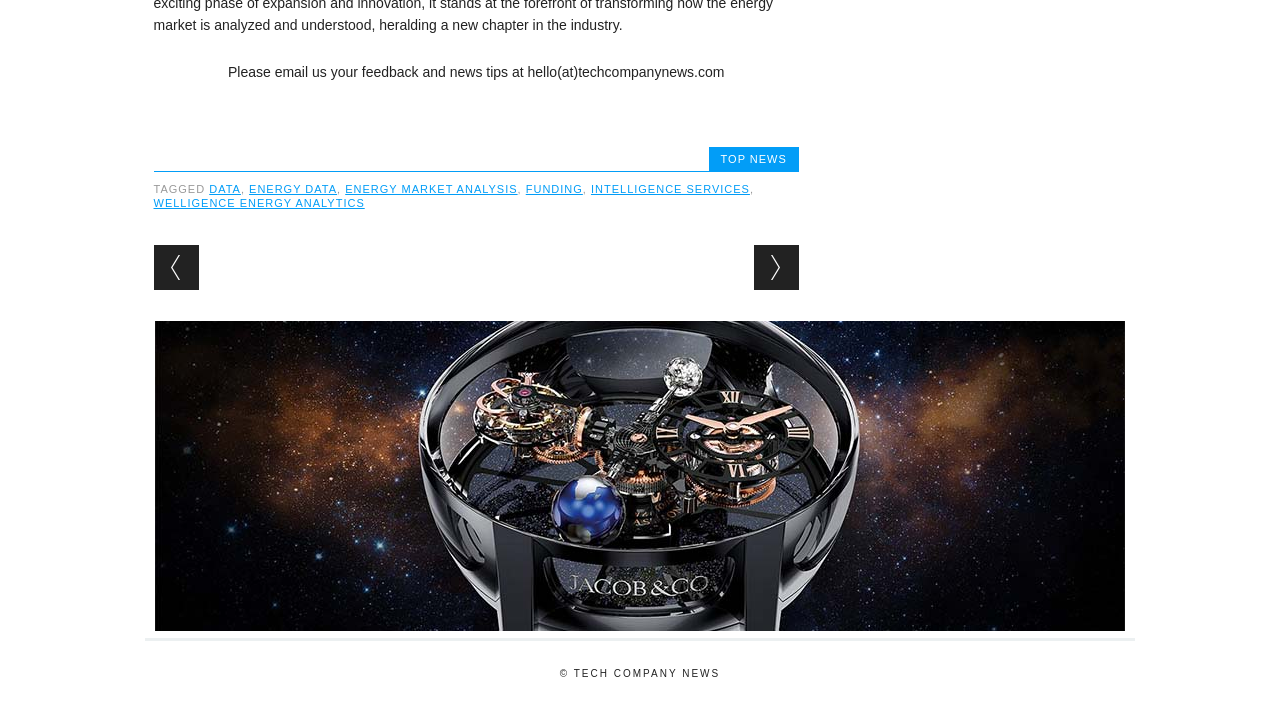Could you highlight the region that needs to be clicked to execute the instruction: "View top news"?

[0.563, 0.216, 0.615, 0.233]